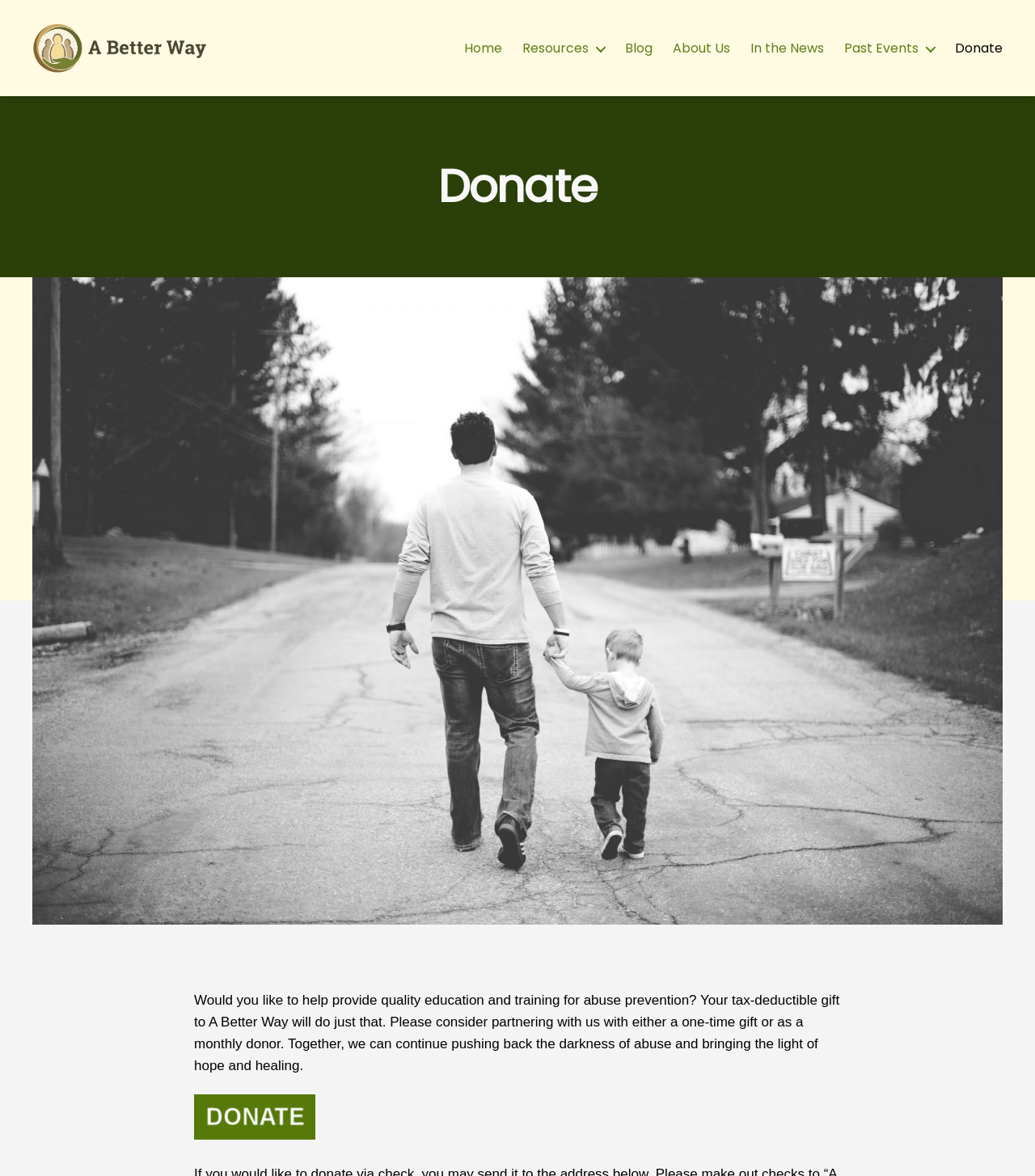Show the bounding box coordinates for the element that needs to be clicked to execute the following instruction: "Click the Donate link". Provide the coordinates in the form of four float numbers between 0 and 1, i.e., [left, top, right, bottom].

[0.923, 0.044, 0.969, 0.057]